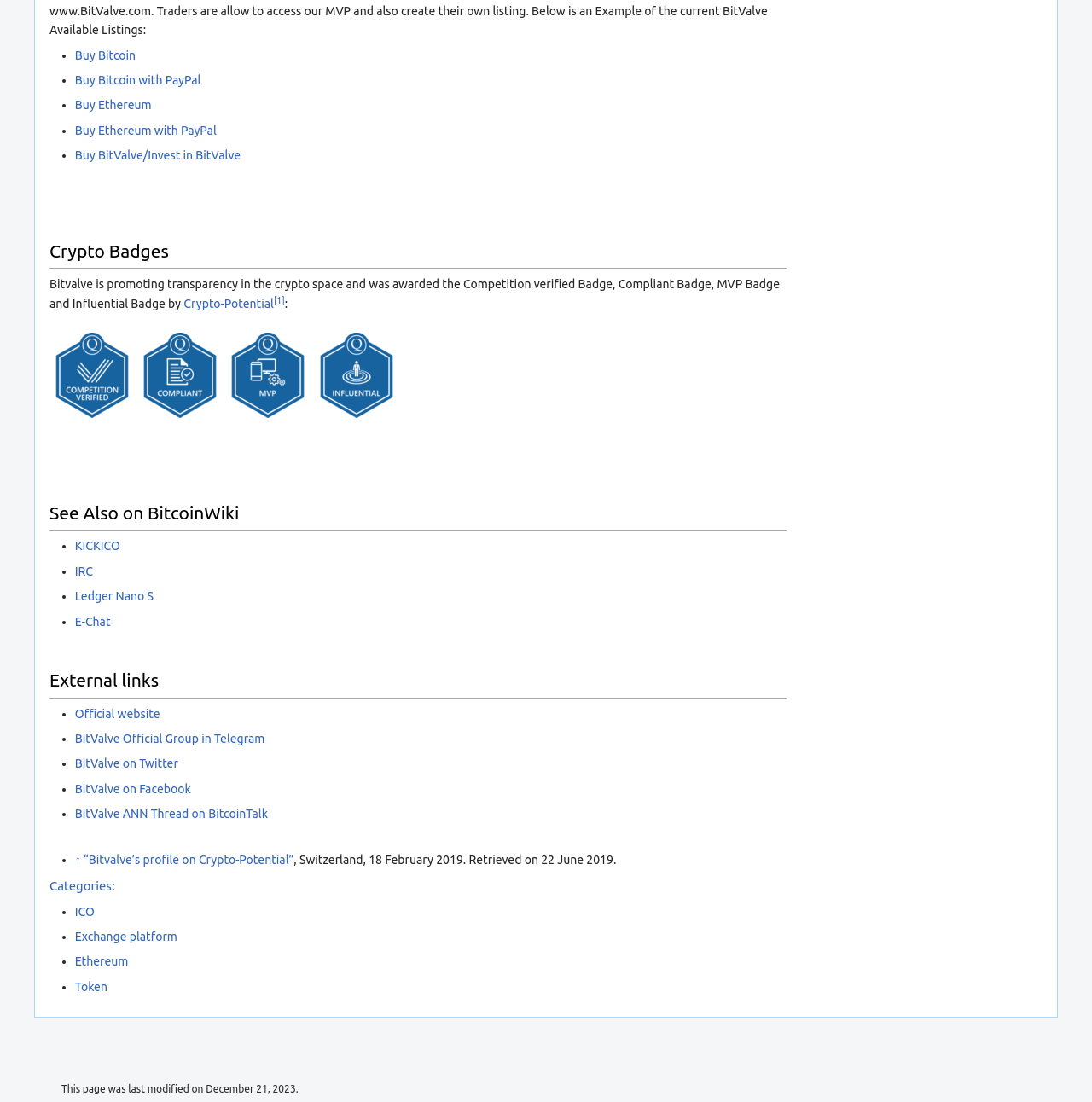Specify the bounding box coordinates of the area to click in order to execute this command: 'Go to the Business category'. The coordinates should consist of four float numbers ranging from 0 to 1, and should be formatted as [left, top, right, bottom].

None